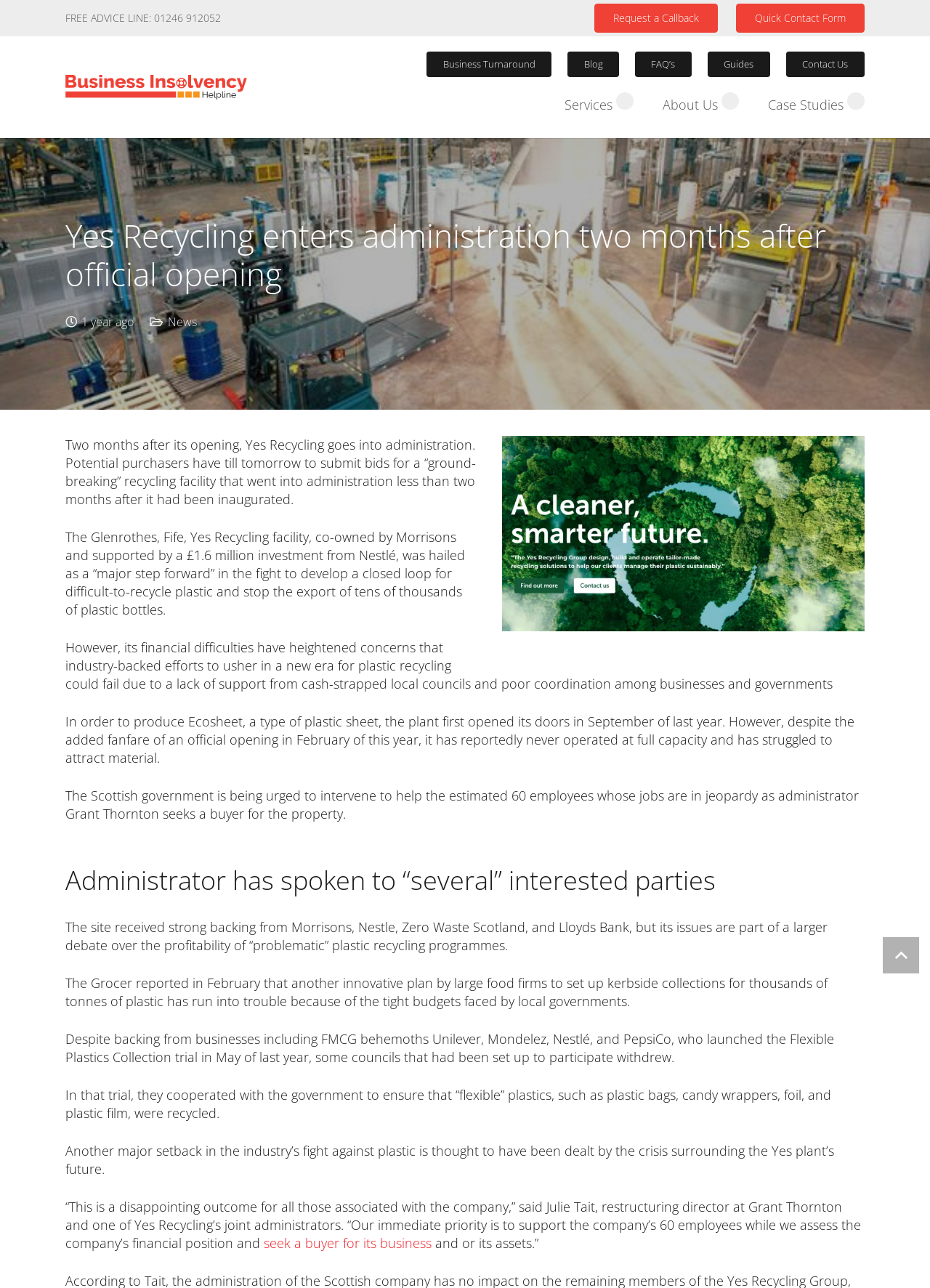Please respond to the question with a concise word or phrase:
What is the name of the company that co-owns the Yes Recycling facility?

Morrisons